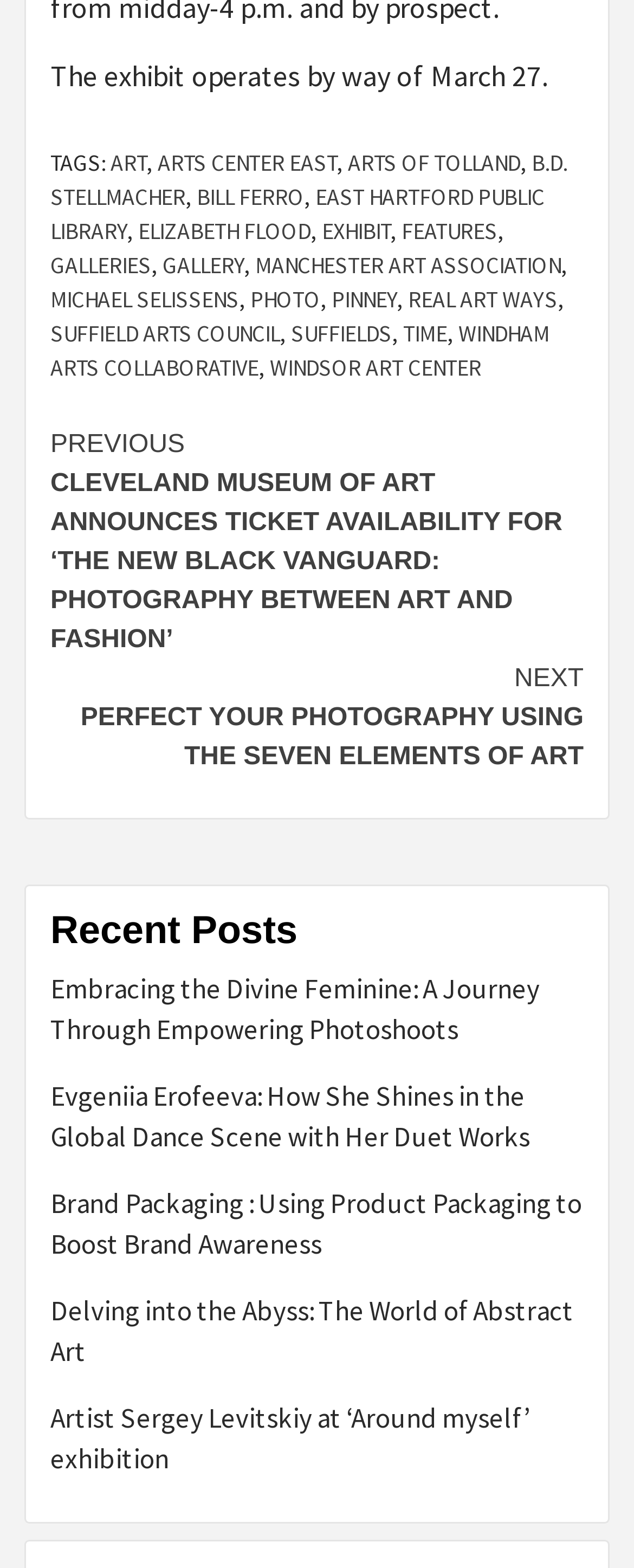Find the bounding box coordinates for the area that should be clicked to accomplish the instruction: "Click on the 'ART' tag".

[0.174, 0.094, 0.231, 0.113]